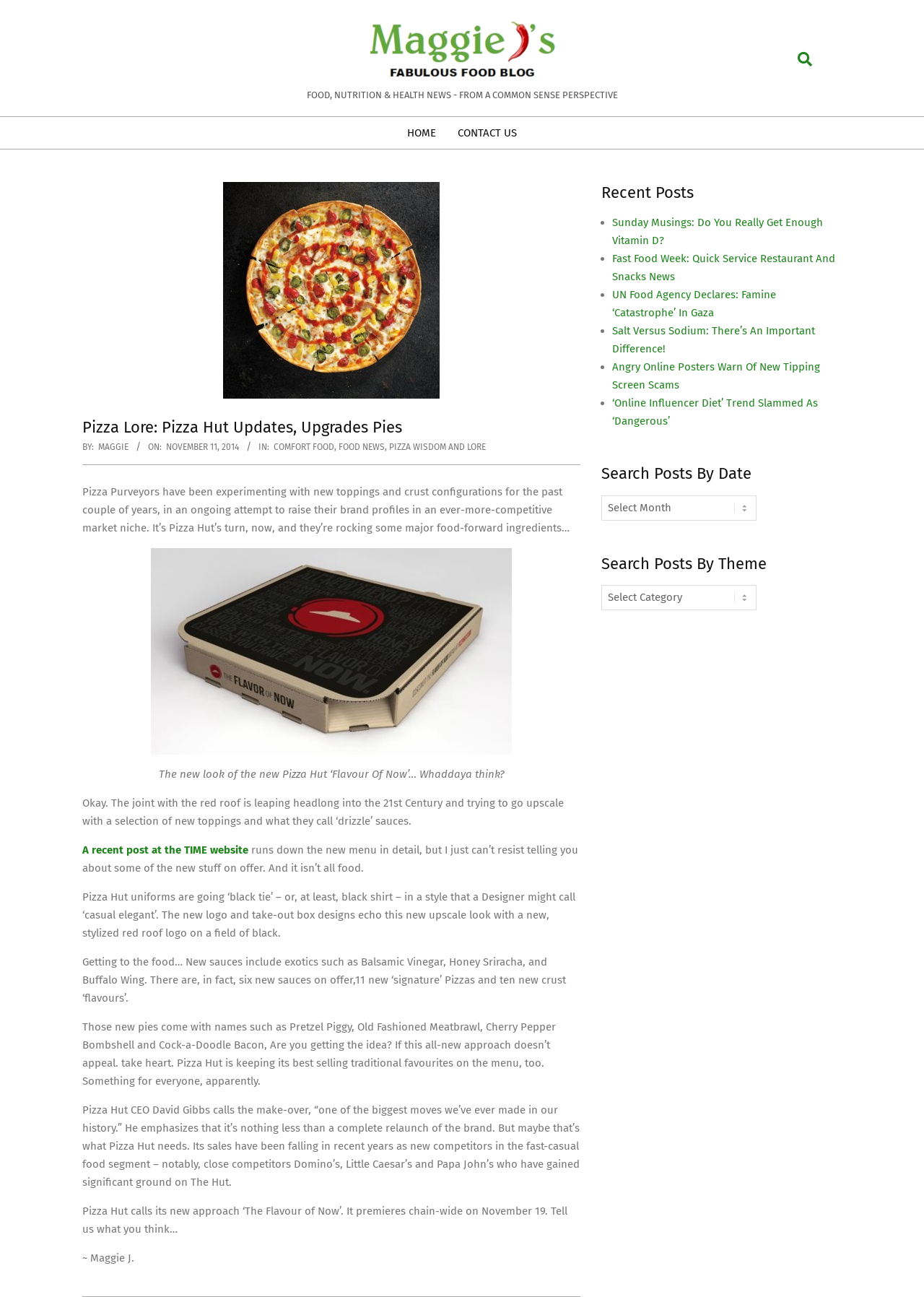Respond to the question below with a single word or phrase:
What is the name of the new Pizza Hut logo and box design?

Flavour Of Now